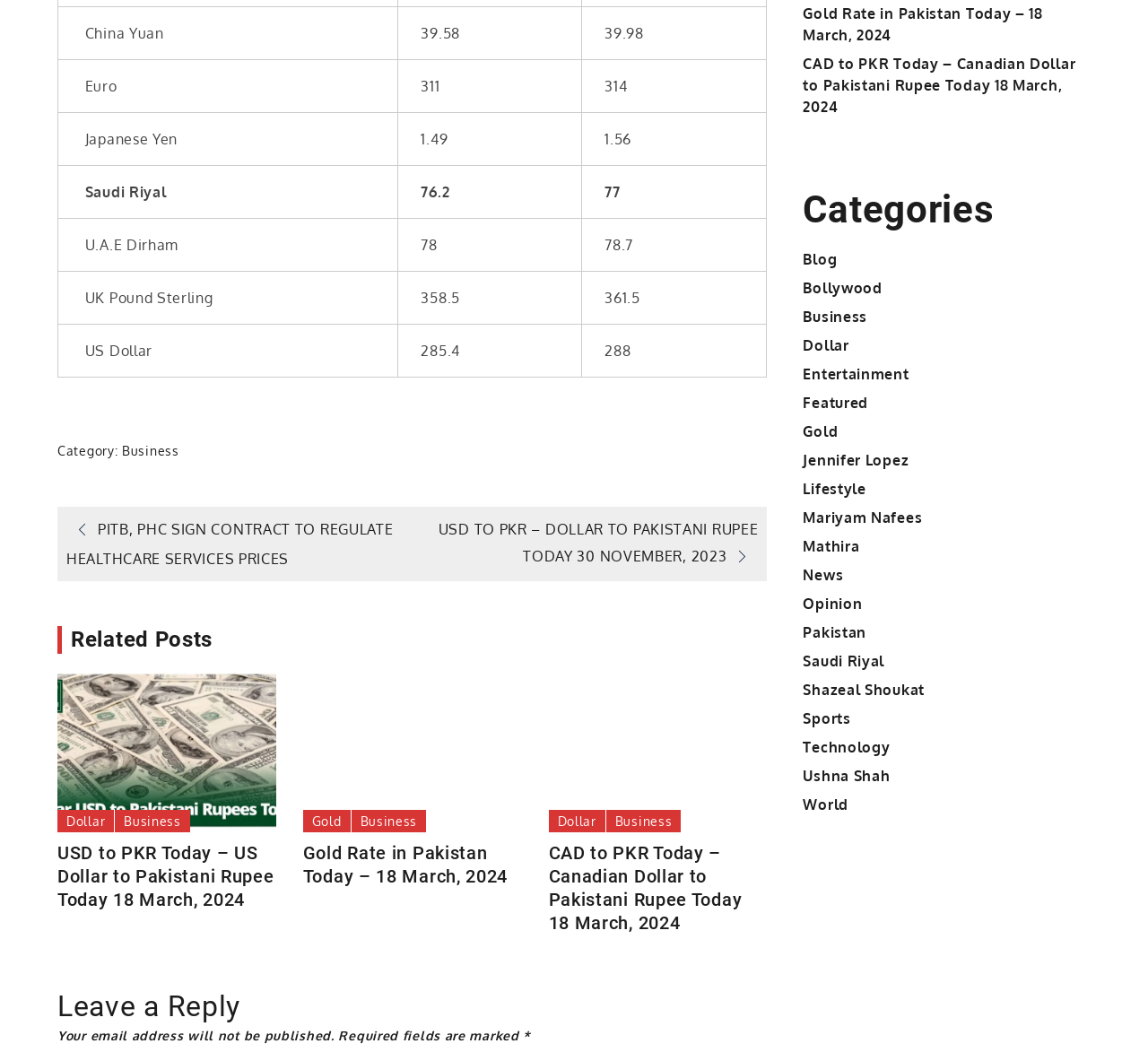Give a one-word or phrase response to the following question: What category is the post 'PITB, PHC SIGN CONTRACT TO REGULATE HEALTHCARE SERVICES PRICES' under?

Business